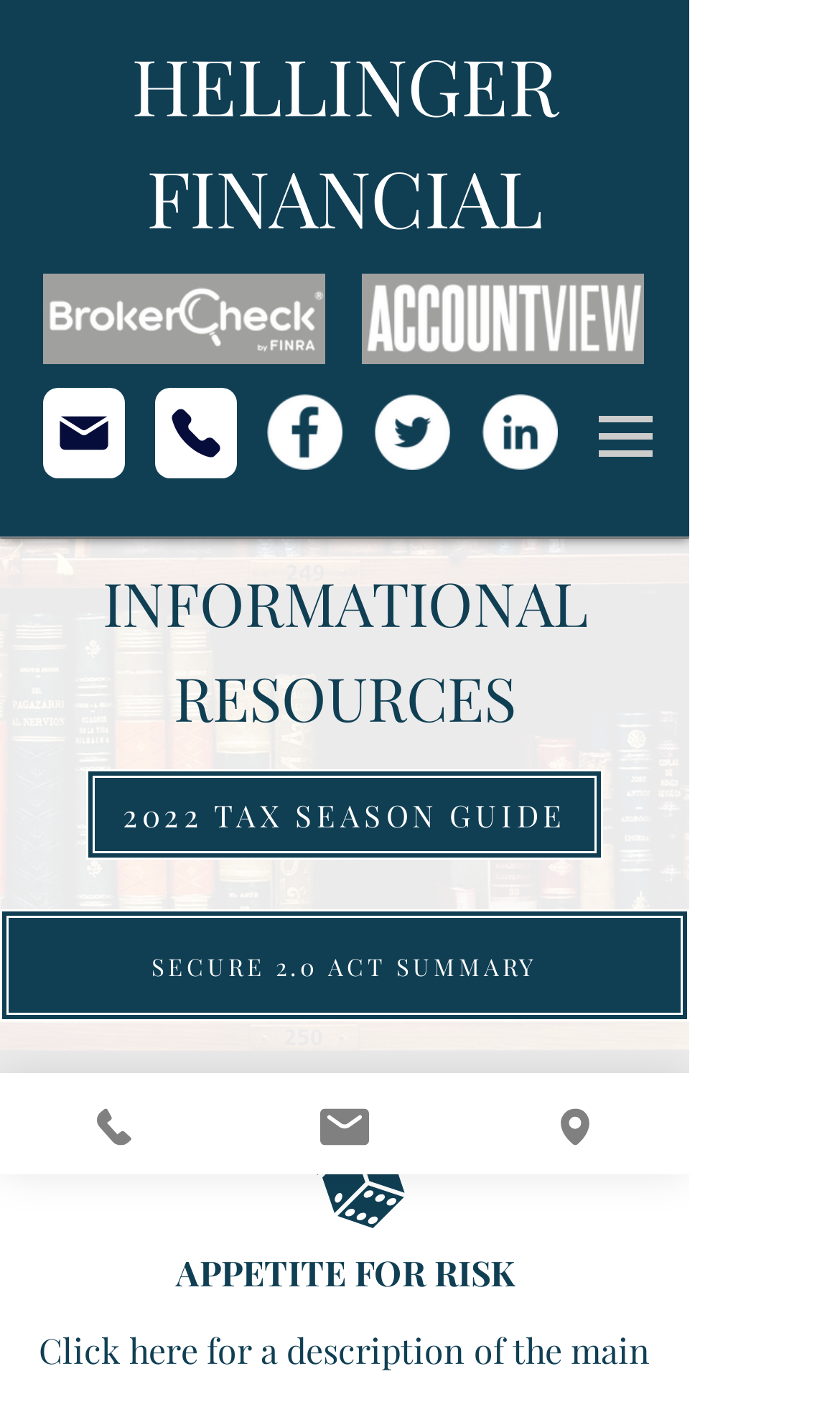Can you identify the bounding box coordinates of the clickable region needed to carry out this instruction: 'Click on the Hellinger Financial logo'? The coordinates should be four float numbers within the range of 0 to 1, stated as [left, top, right, bottom].

[0.026, 0.023, 0.795, 0.183]